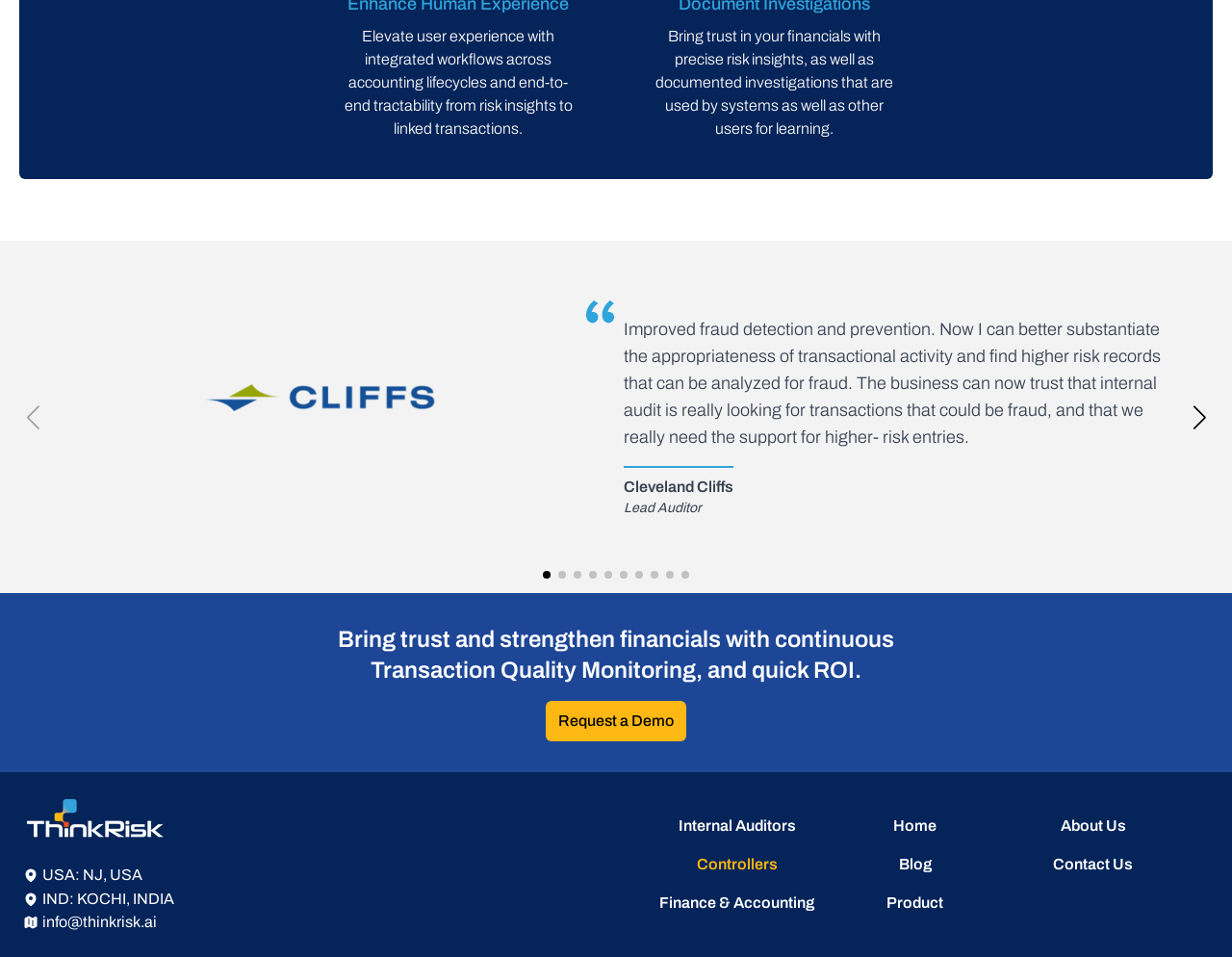Highlight the bounding box coordinates of the element you need to click to perform the following instruction: "Click the 'Request a Demo' button."

[0.443, 0.732, 0.557, 0.775]